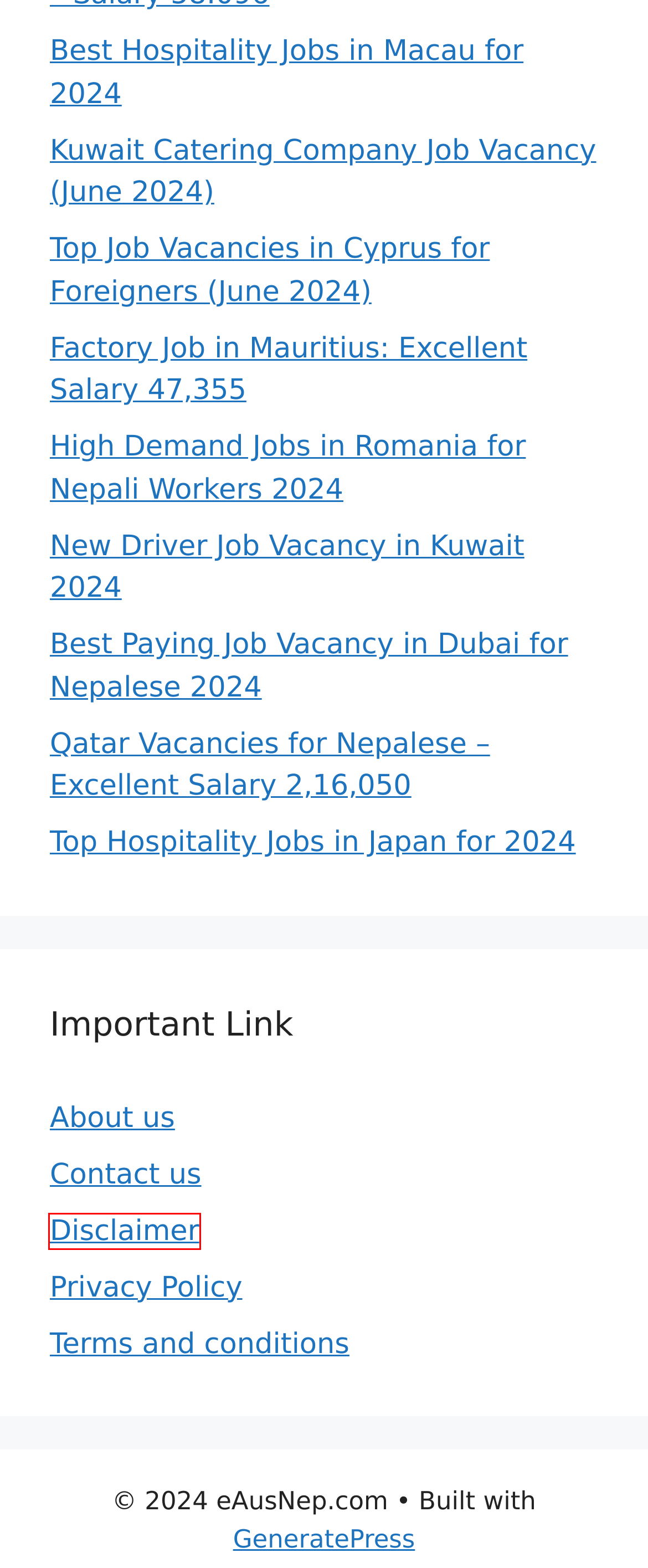You are given a screenshot of a webpage with a red bounding box around an element. Choose the most fitting webpage description for the page that appears after clicking the element within the red bounding box. Here are the candidates:
A. Qatar Vacancies For Nepalese - Excellent Salary 2,16,050
B. Factory Job In Mauritius: Excellent Salary 47,355
C. Privacy Policy - EAusNep.com
D. Top Hospitality Jobs In Japan For 2024
E. Disclaimer - EAusNep.com
F. About Us - EAusNep.com
G. Kuwait Catering Company Job Vacancy (June 2024)
H. Top Job Vacancies In Cyprus For Foreigners (June 2024)

E